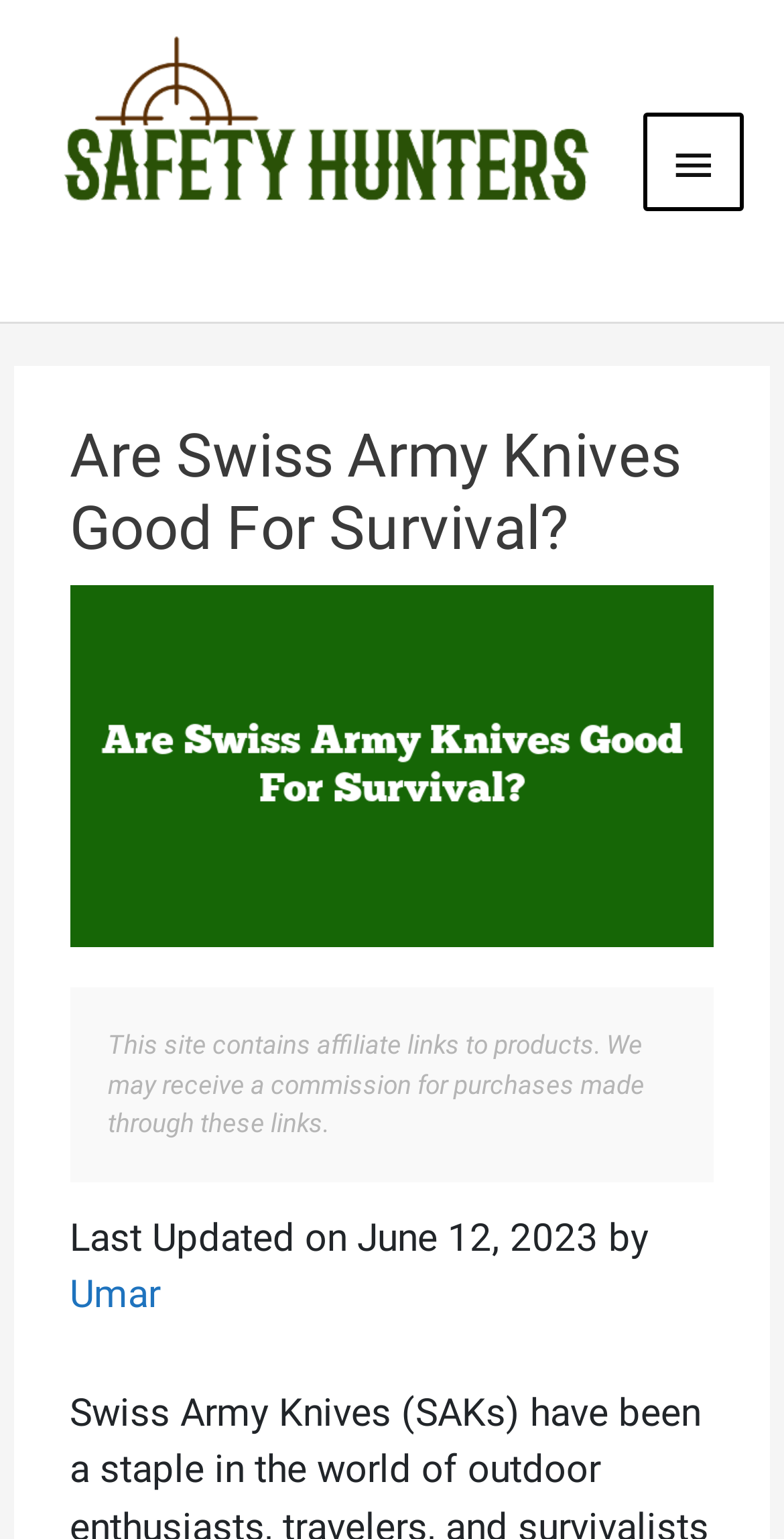What type of links are present on the website?
Please respond to the question with a detailed and informative answer.

The type of links present on the website can be inferred from the disclaimer at the top of the main content area, which says 'This site contains affiliate links to products. We may receive a commission for purchases made through these links'.